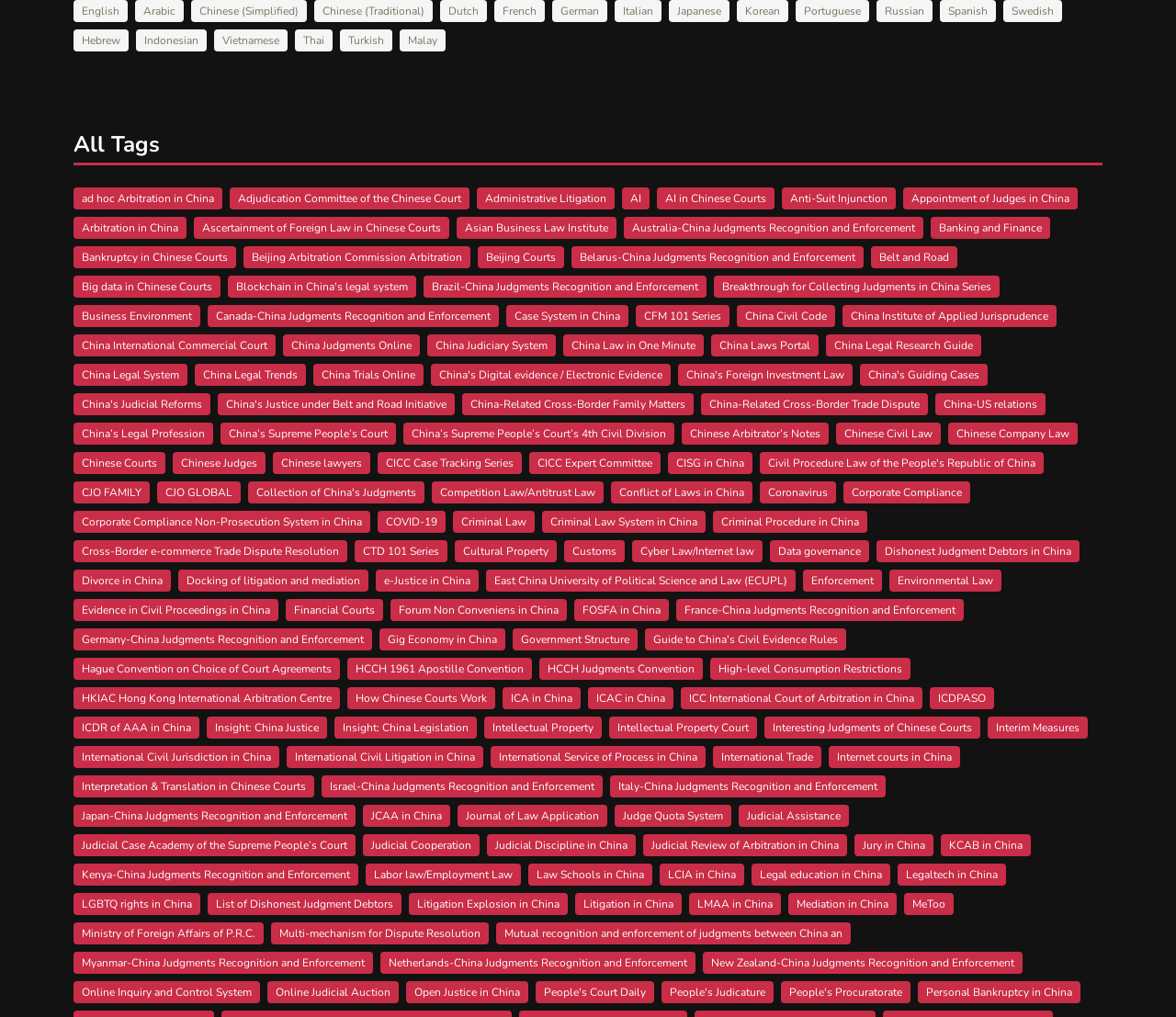Is there a search function on this webpage?
Based on the visual, give a brief answer using one word or a short phrase.

No